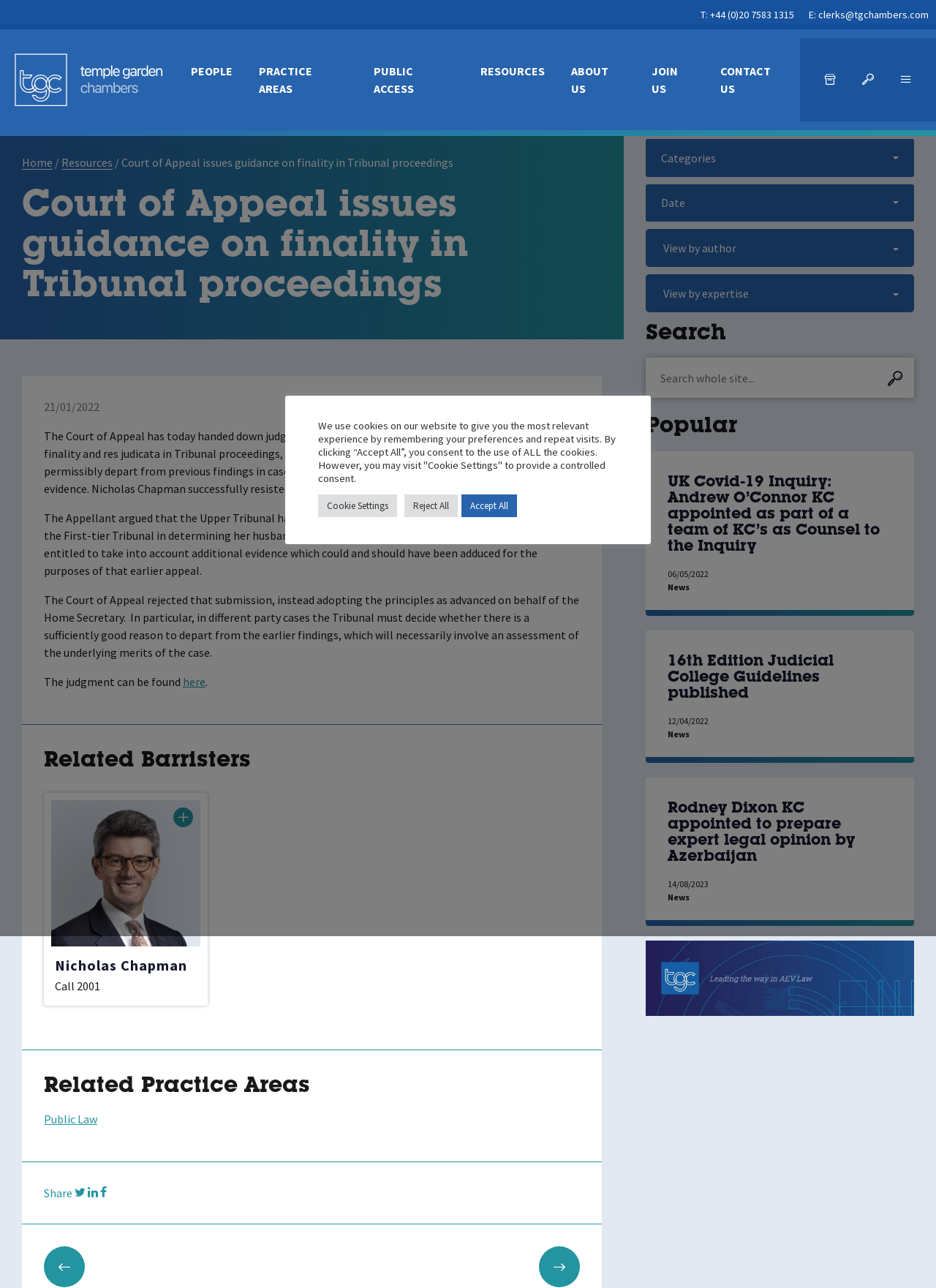Using the description: "T: +44 (0)20 7583 1315", determine the UI element's bounding box coordinates. Ensure the coordinates are in the format of four float numbers between 0 and 1, i.e., [left, top, right, bottom].

[0.741, 0.0, 0.856, 0.023]